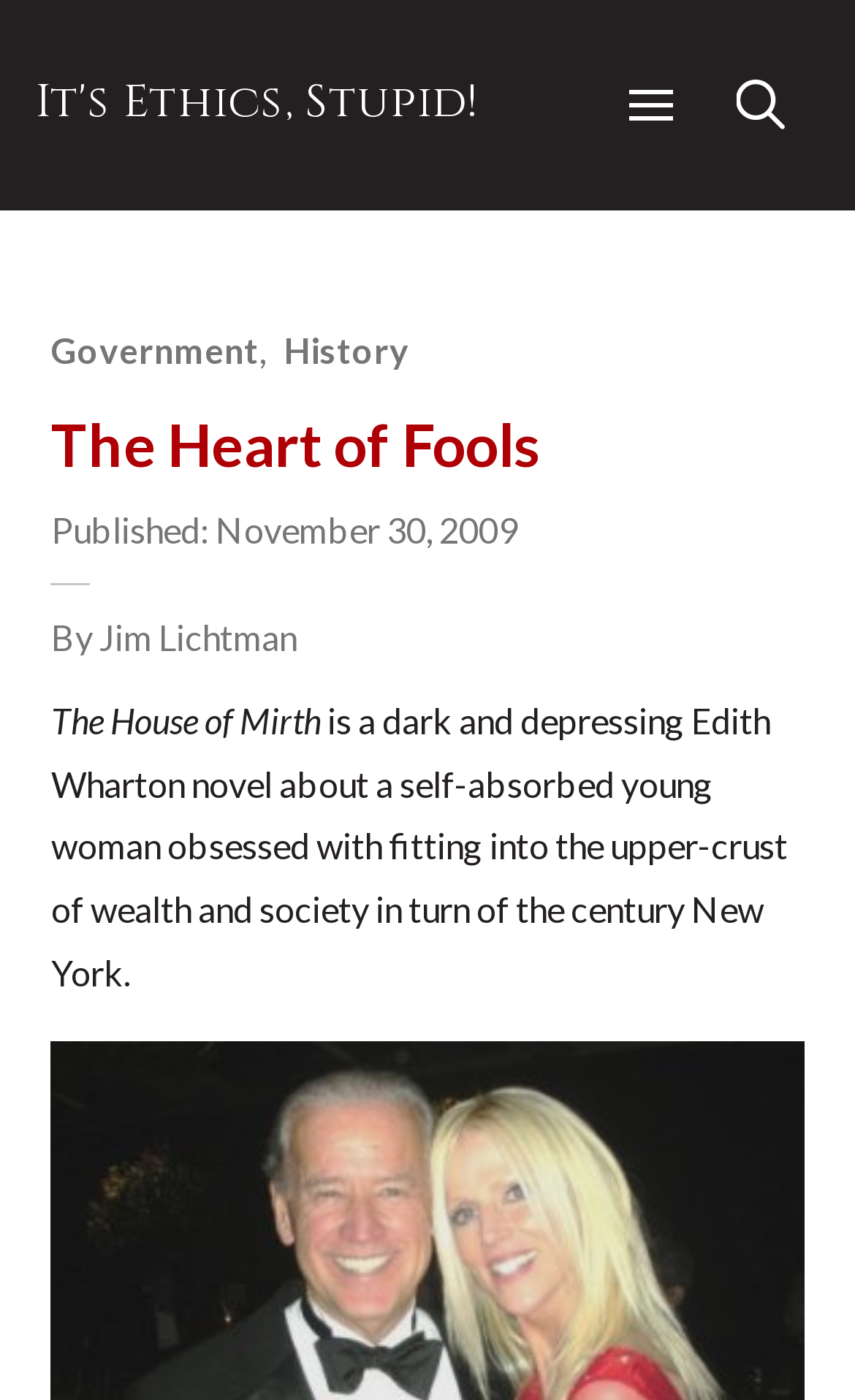Create a detailed summary of the webpage's content and design.

The webpage appears to be a blog post or article page. At the top, there is a link with the title "It's Ethics, Stupid!" which is likely the title of the blog or website. Next to it, there are two buttons, "Toggle Off Canvas Content" and "Toggle Dropdown Content", which suggest that there are additional content or menus that can be accessed by clicking on these buttons.

Below these elements, there is a dropdown menu with three links: "Government", "History", and a heading "The Heart of Fools", which is likely the title of the current article. The article's publication date, "November 30, 2009", and the author's name, "Jim Lichtman", are displayed below the dropdown menu.

The main content of the article is a summary of Edith Wharton's novel "The House of Mirth", which is described as a dark and depressing novel about a self-absorbed young woman trying to fit into the upper-crust of wealth and society in turn-of-the-century New York. This summary is displayed in a block of text below the article's metadata.